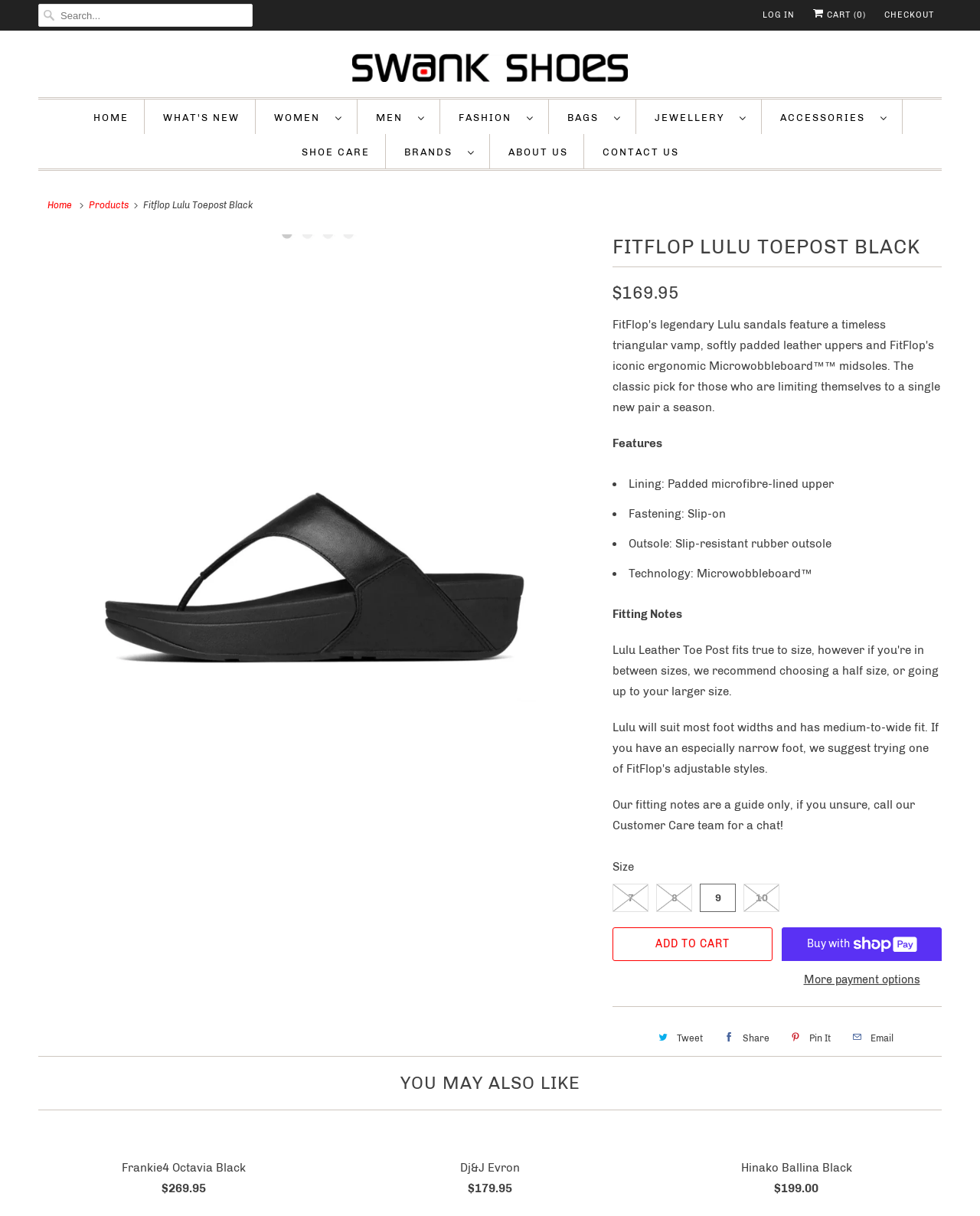Select the bounding box coordinates of the element I need to click to carry out the following instruction: "View product details of Fitflop Lulu Toepost Black".

[0.043, 0.193, 0.605, 0.577]